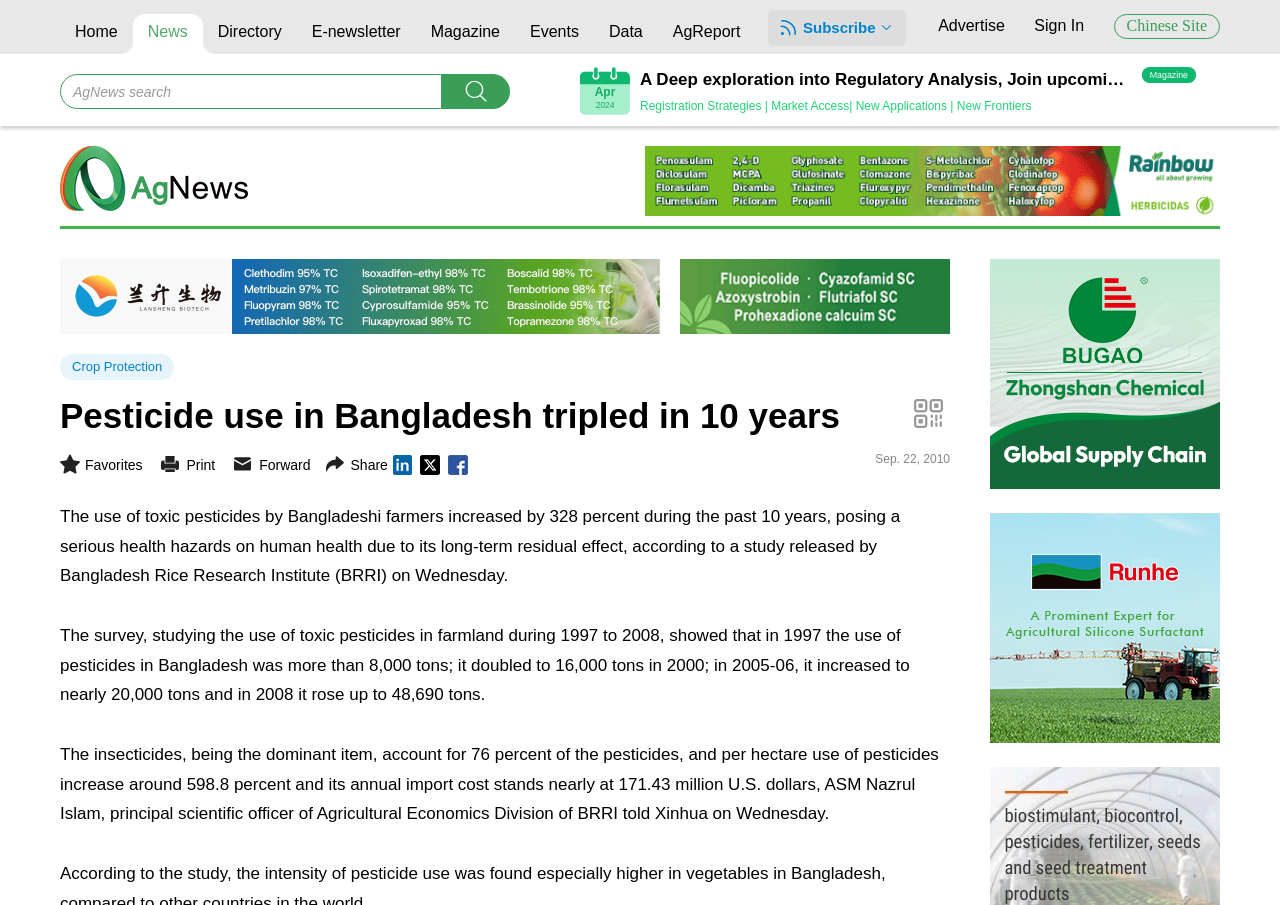Determine the bounding box coordinates of the clickable area required to perform the following instruction: "Click on the 'Zhejiang Zhongshan Chemical Industry Group Co., Ltd.' link". The coordinates should be represented as four float numbers between 0 and 1: [left, top, right, bottom].

[0.773, 0.548, 0.953, 0.566]